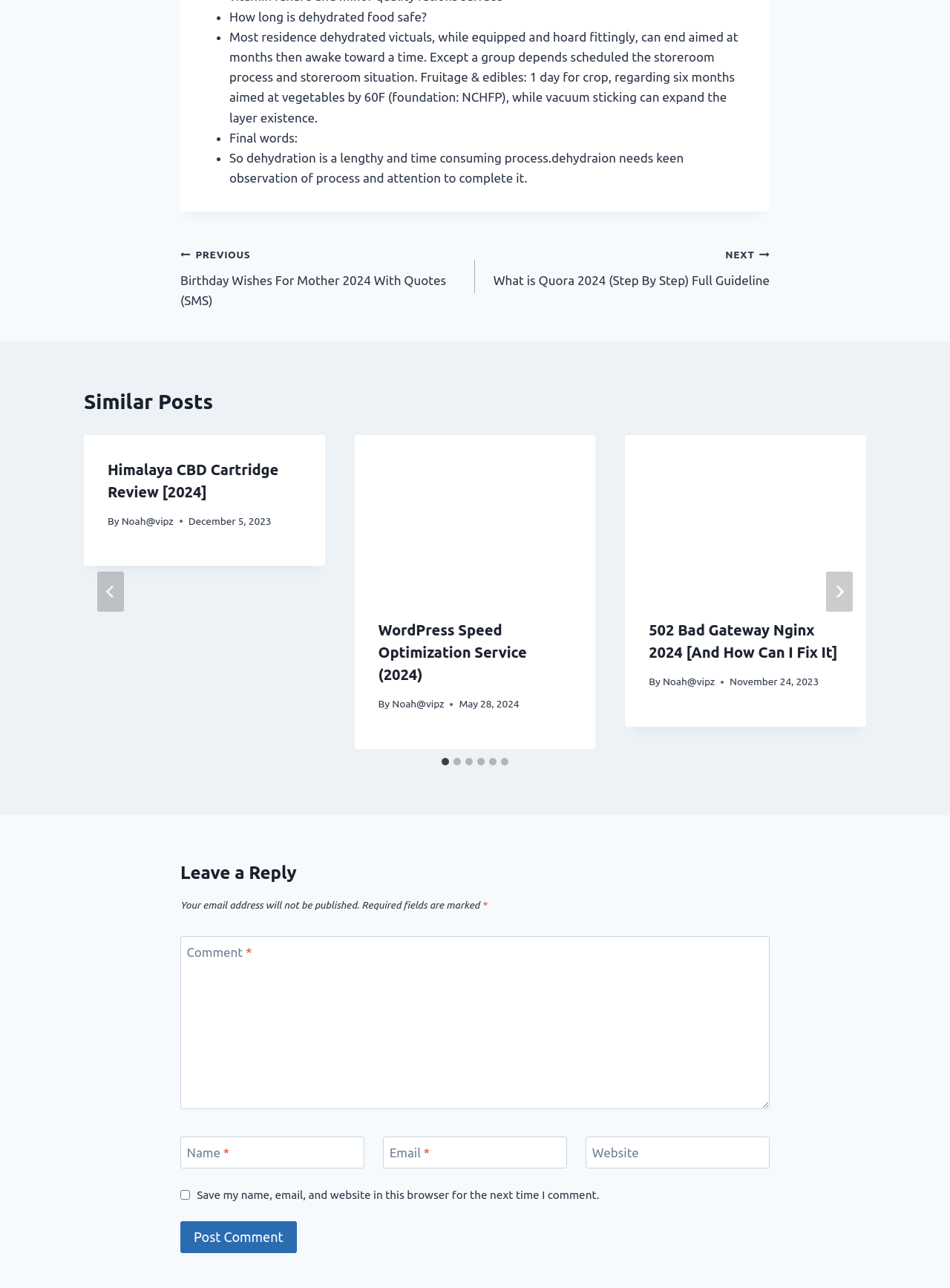Please find the bounding box for the following UI element description. Provide the coordinates in (top-left x, top-left y, bottom-right x, bottom-right y) format, with values between 0 and 1: name="submit" value="Post Comment"

[0.19, 0.948, 0.312, 0.973]